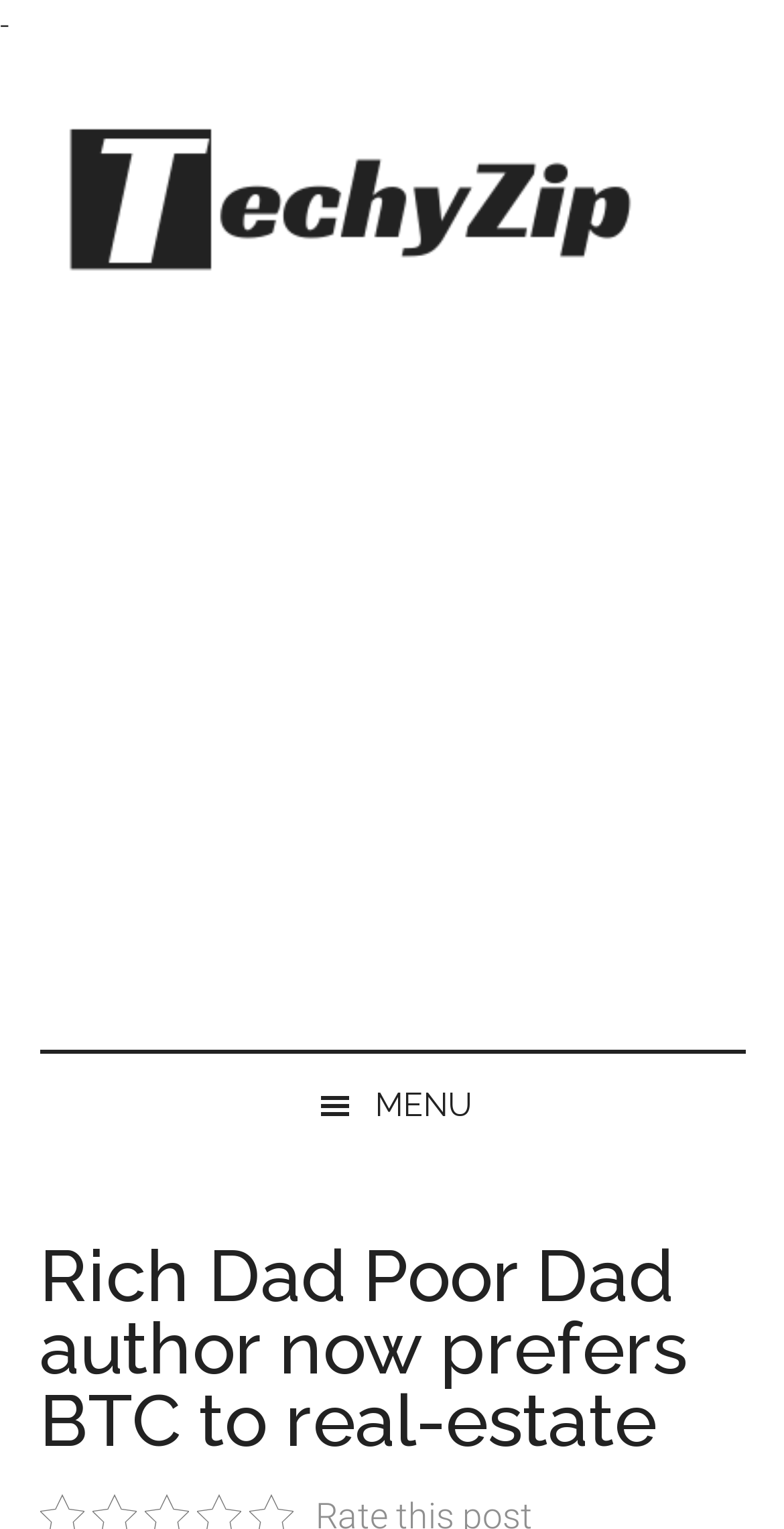From the details in the image, provide a thorough response to the question: What is the purpose of the 'Skip to' links?

I noticed three 'Skip to' links at the top of the webpage, which are 'Skip to main content', 'Skip to secondary menu', and 'Skip to primary sidebar'. These links are likely intended to improve accessibility by allowing users to quickly navigate to specific sections of the webpage.